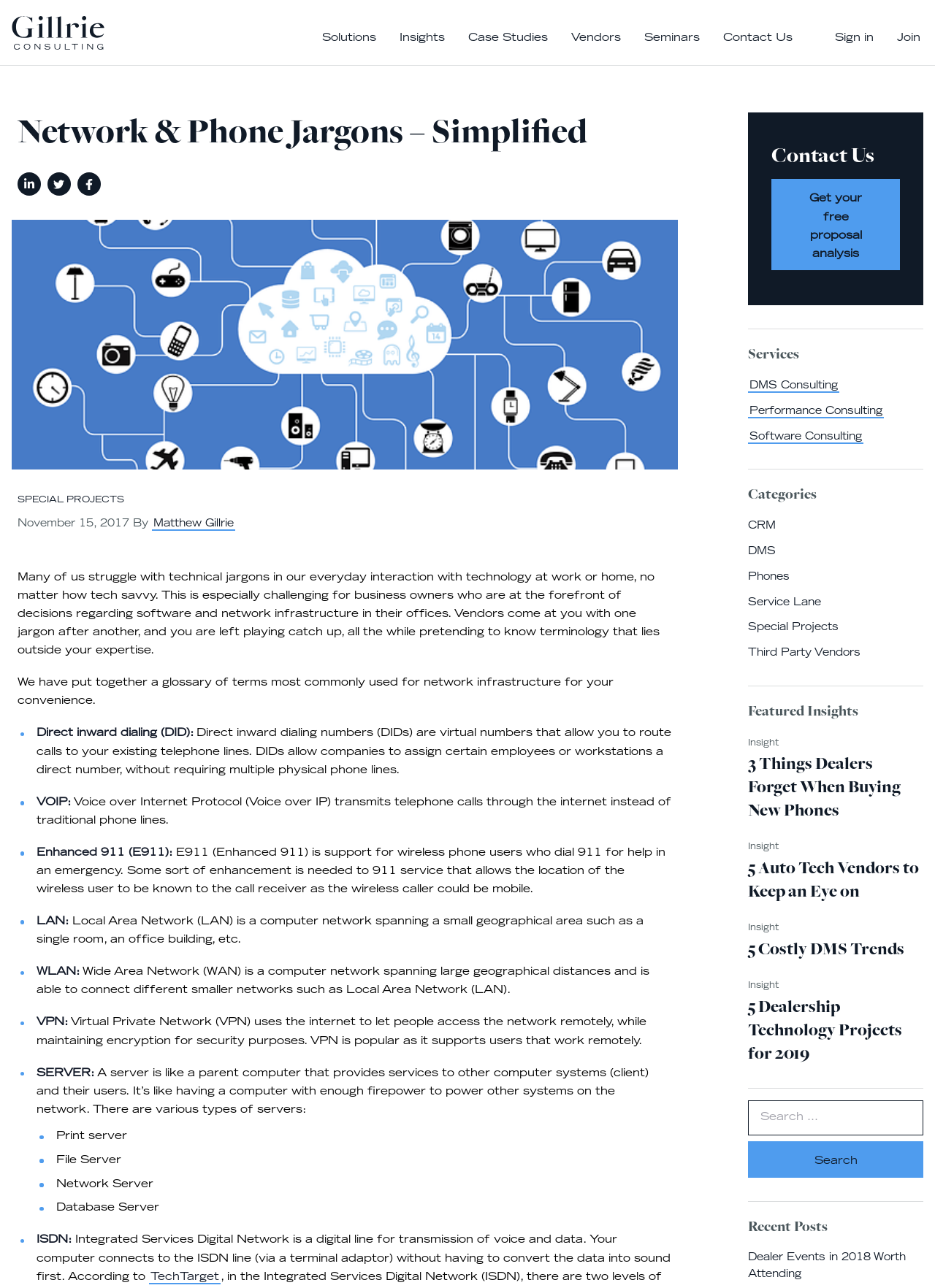Identify and provide the title of the webpage.

Network & Phone Jargons – Simplified